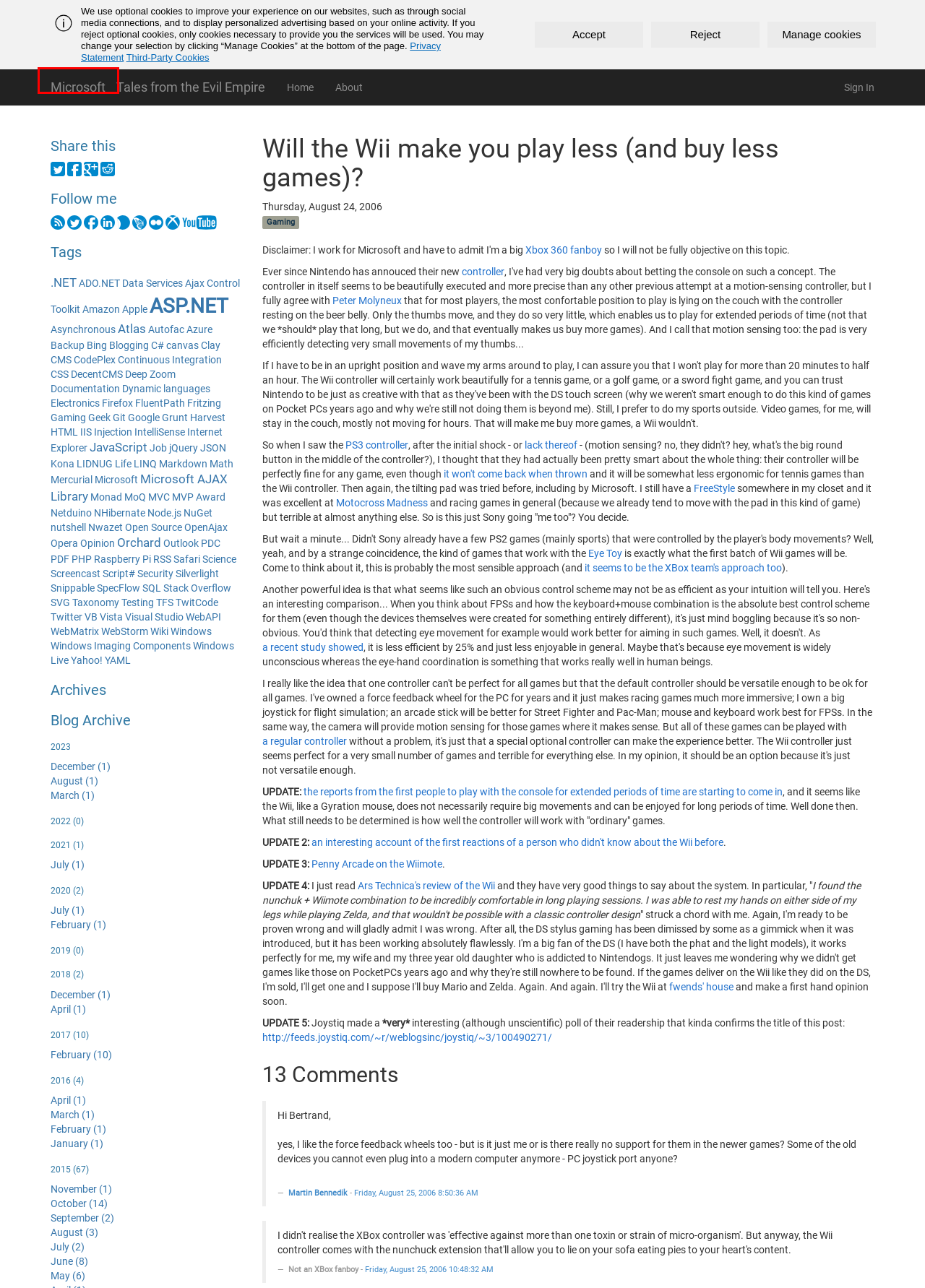Given a screenshot of a webpage with a red bounding box highlighting a UI element, determine which webpage description best matches the new webpage that appears after clicking the highlighted element. Here are the candidates:
A. Microsoft Privacy Statement – Microsoft privacy
B. Third party cookie inventory - Microsoft Support
C. Your request has been blocked. This could be
                        due to several reasons.
D. Xbox Games | Xbox
E. Martin Bennedik
F. Yahoo
G. PlayStation® 官方网站：主机、游戏、配件和更多内容
H. You Know It To Be True - Penny Arcade

C